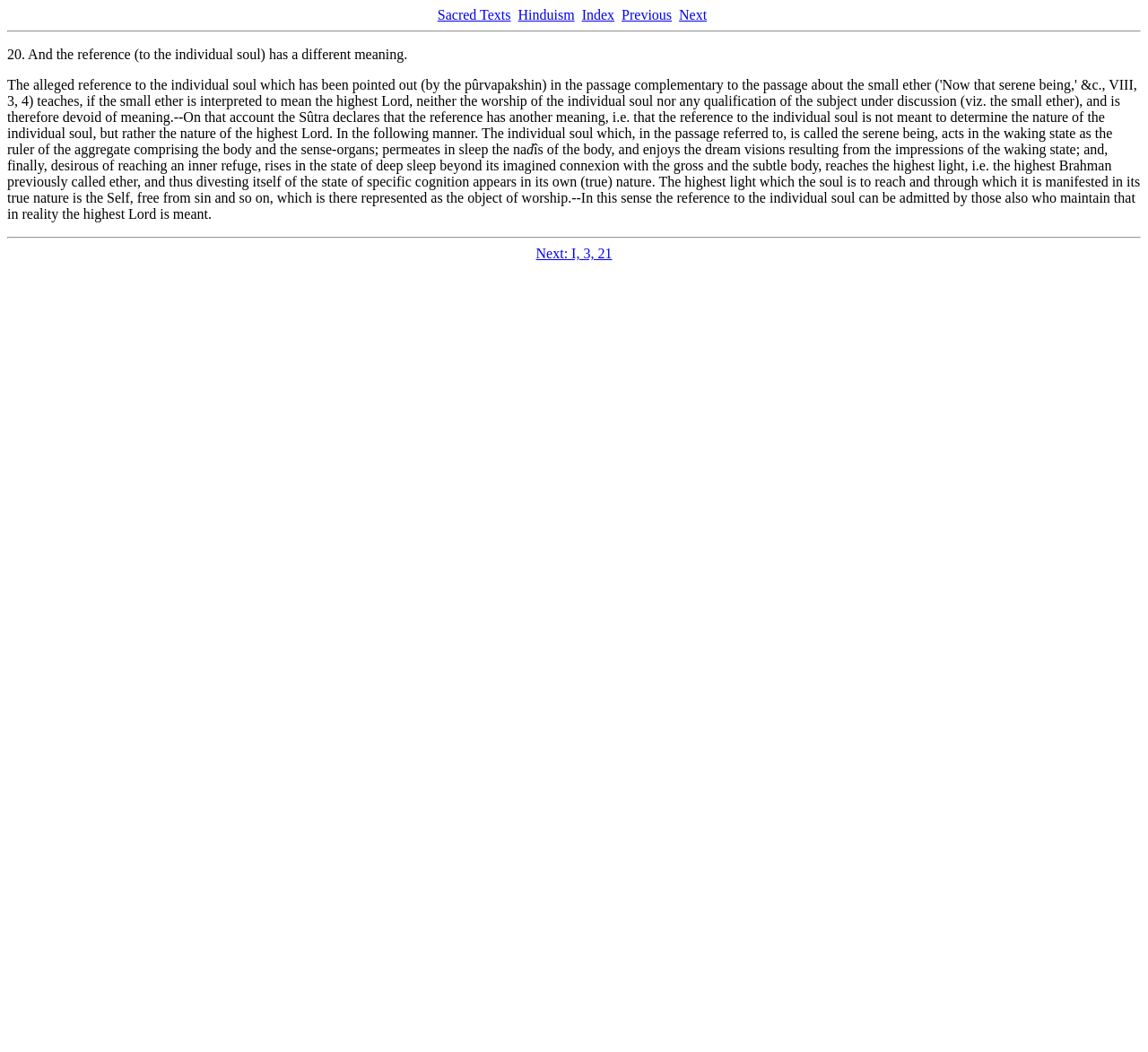Given the webpage screenshot, identify the bounding box of the UI element that matches this description: "Sacred Texts".

[0.381, 0.007, 0.445, 0.021]